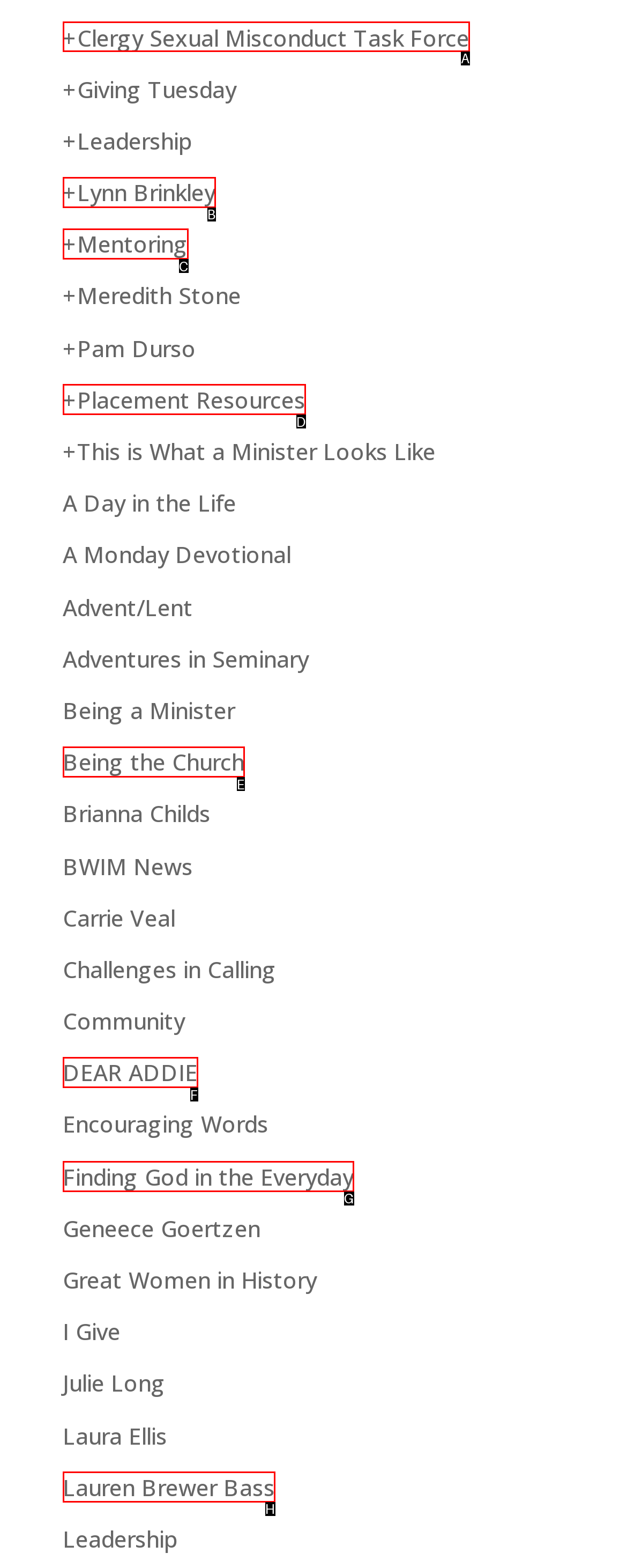Identify the appropriate lettered option to execute the following task: Learn about the company
Respond with the letter of the selected choice.

None